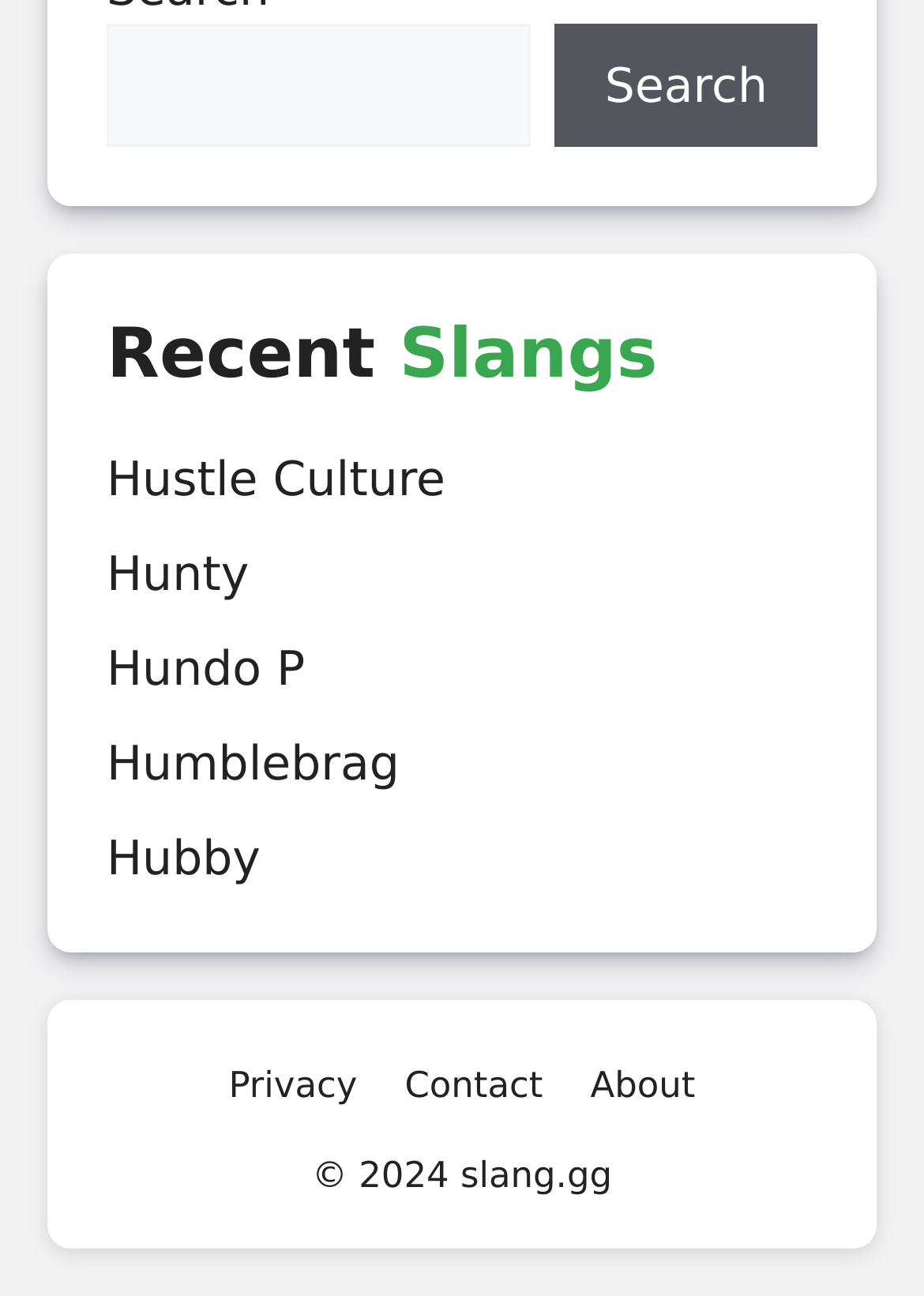Identify the bounding box coordinates necessary to click and complete the given instruction: "Visit the 'About' page".

[0.639, 0.821, 0.753, 0.854]